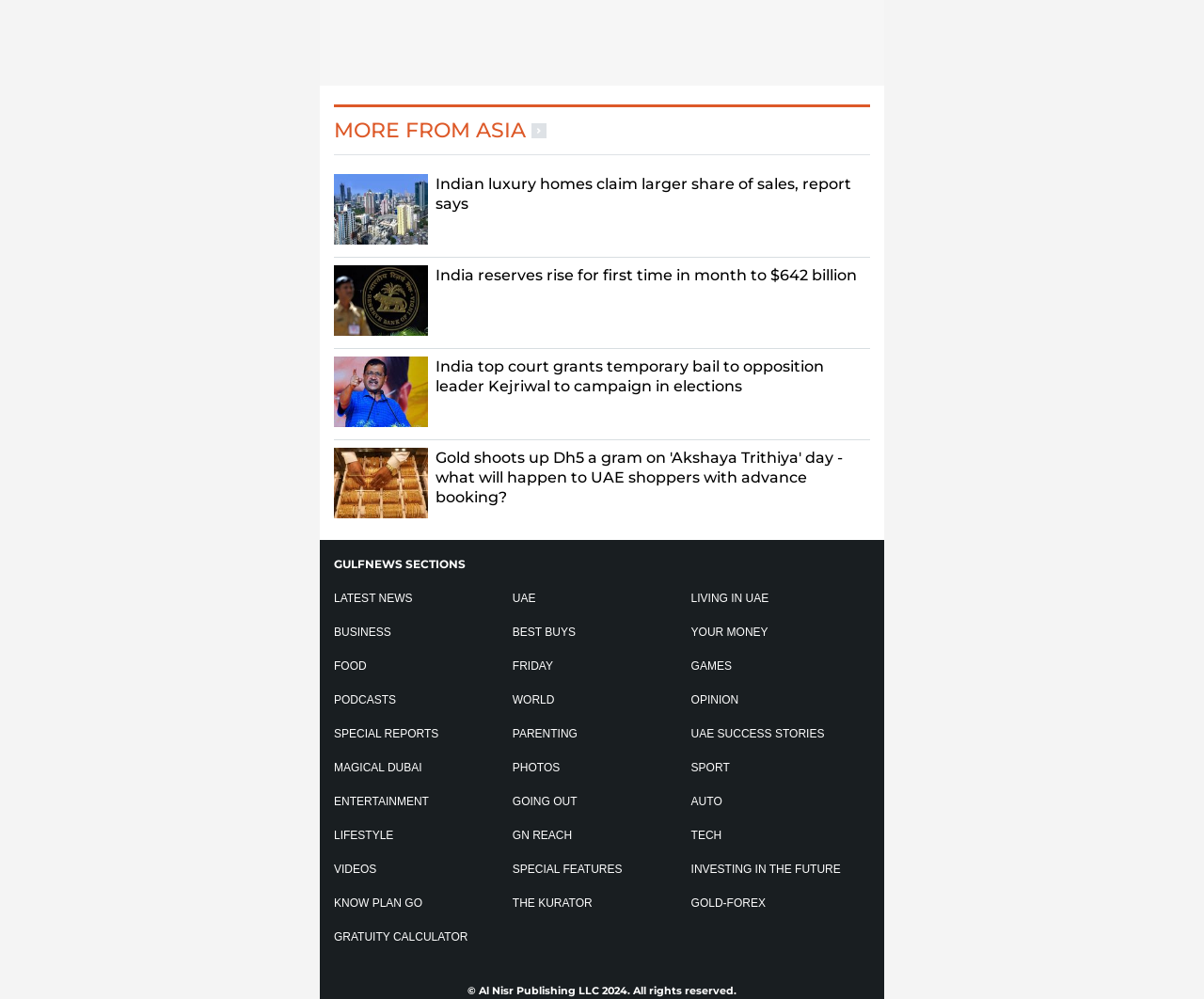Please find the bounding box coordinates of the element that you should click to achieve the following instruction: "Explore 'GULFNEWS SECTIONS'". The coordinates should be presented as four float numbers between 0 and 1: [left, top, right, bottom].

[0.266, 0.54, 0.734, 0.582]